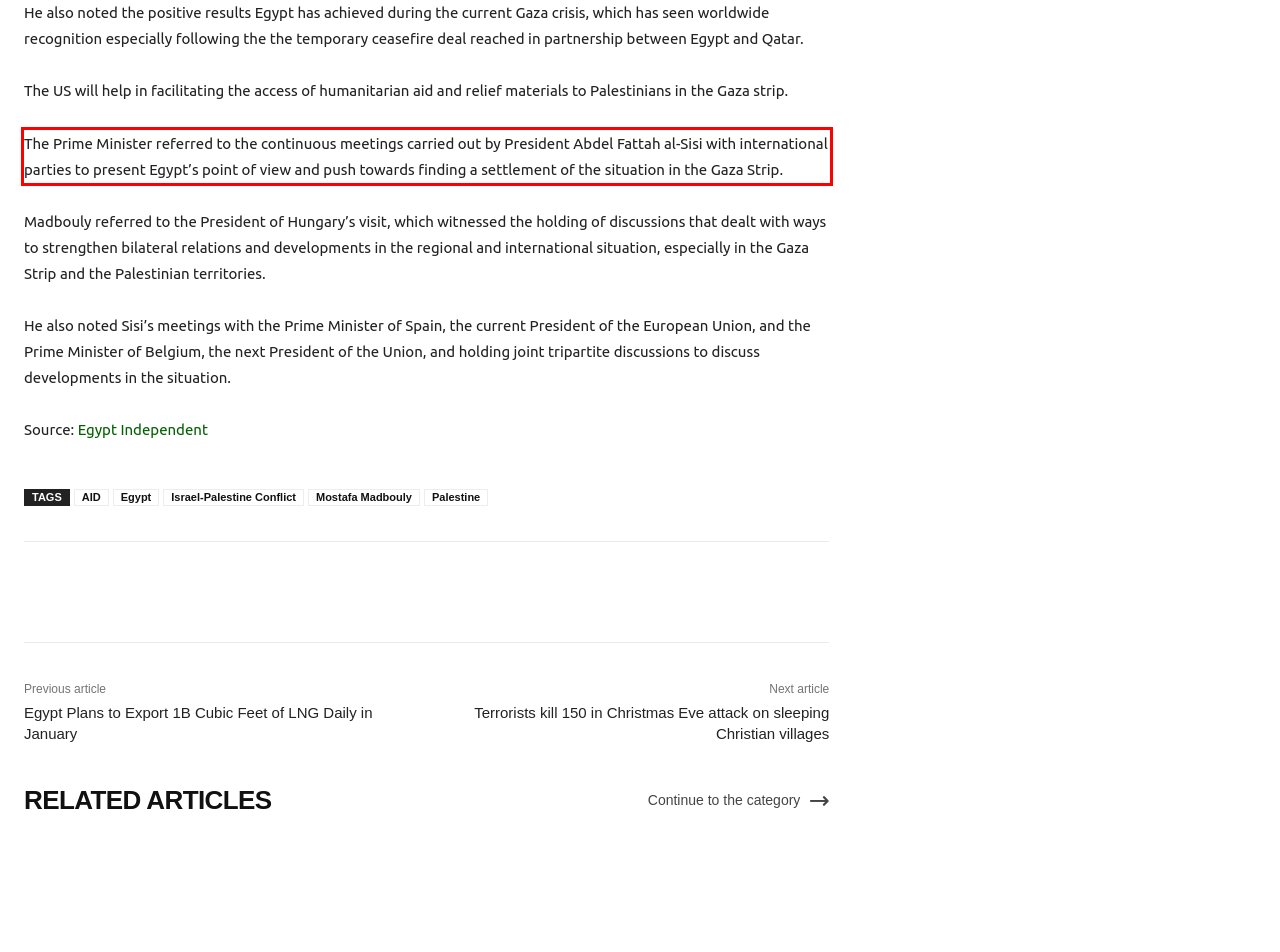Using OCR, extract the text content found within the red bounding box in the given webpage screenshot.

The Prime Minister referred to the continuous meetings carried out by President Abdel Fattah al-Sisi with international parties to present Egypt’s point of view and push towards finding a settlement of the situation in the Gaza Strip.